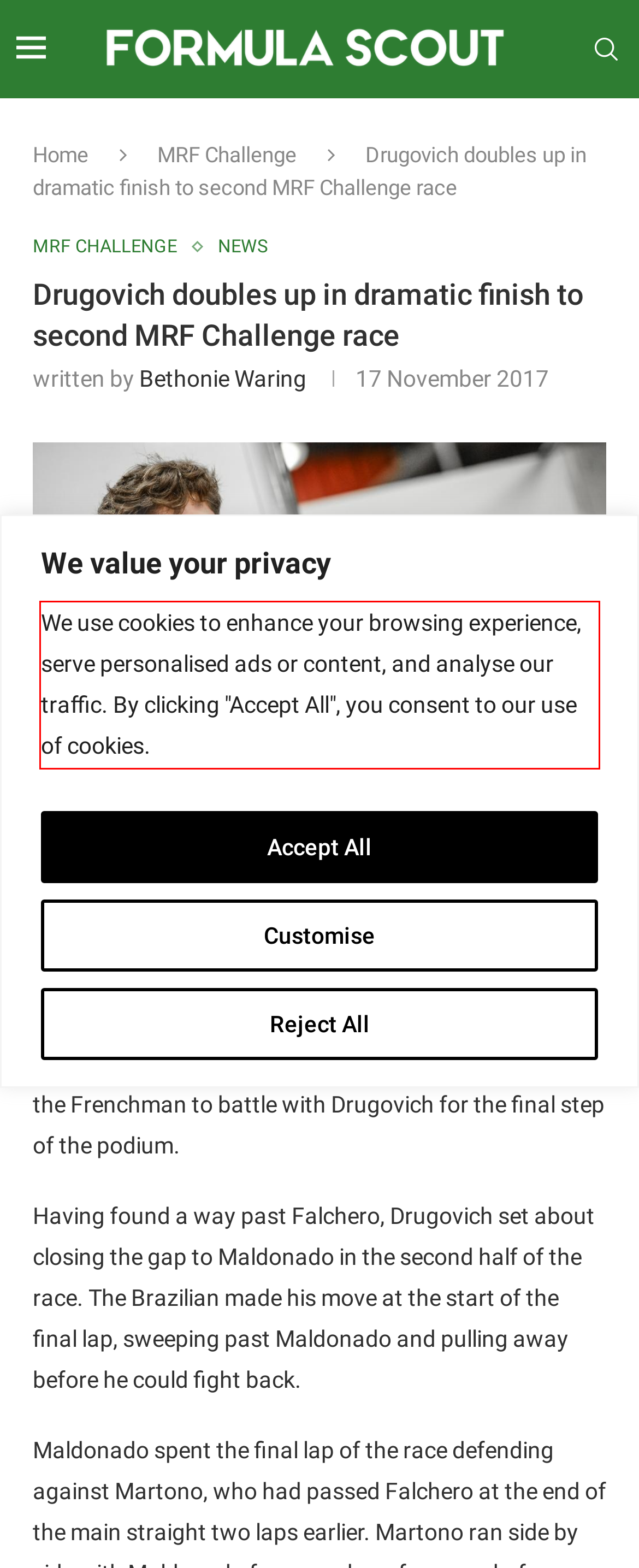Identify and extract the text within the red rectangle in the screenshot of the webpage.

We use cookies to enhance your browsing experience, serve personalised ads or content, and analyse our traffic. By clicking "Accept All", you consent to our use of cookies.